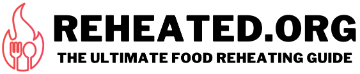What is the tagline of Reheated.org?
Could you please answer the question thoroughly and with as much detail as possible?

The tagline of Reheated.org is 'THE ULTIMATE FOOD REHEATING GUIDE', which reflects the website's mission to provide comprehensive guidance on reheating food effectively and helping users revive their leftover meals.